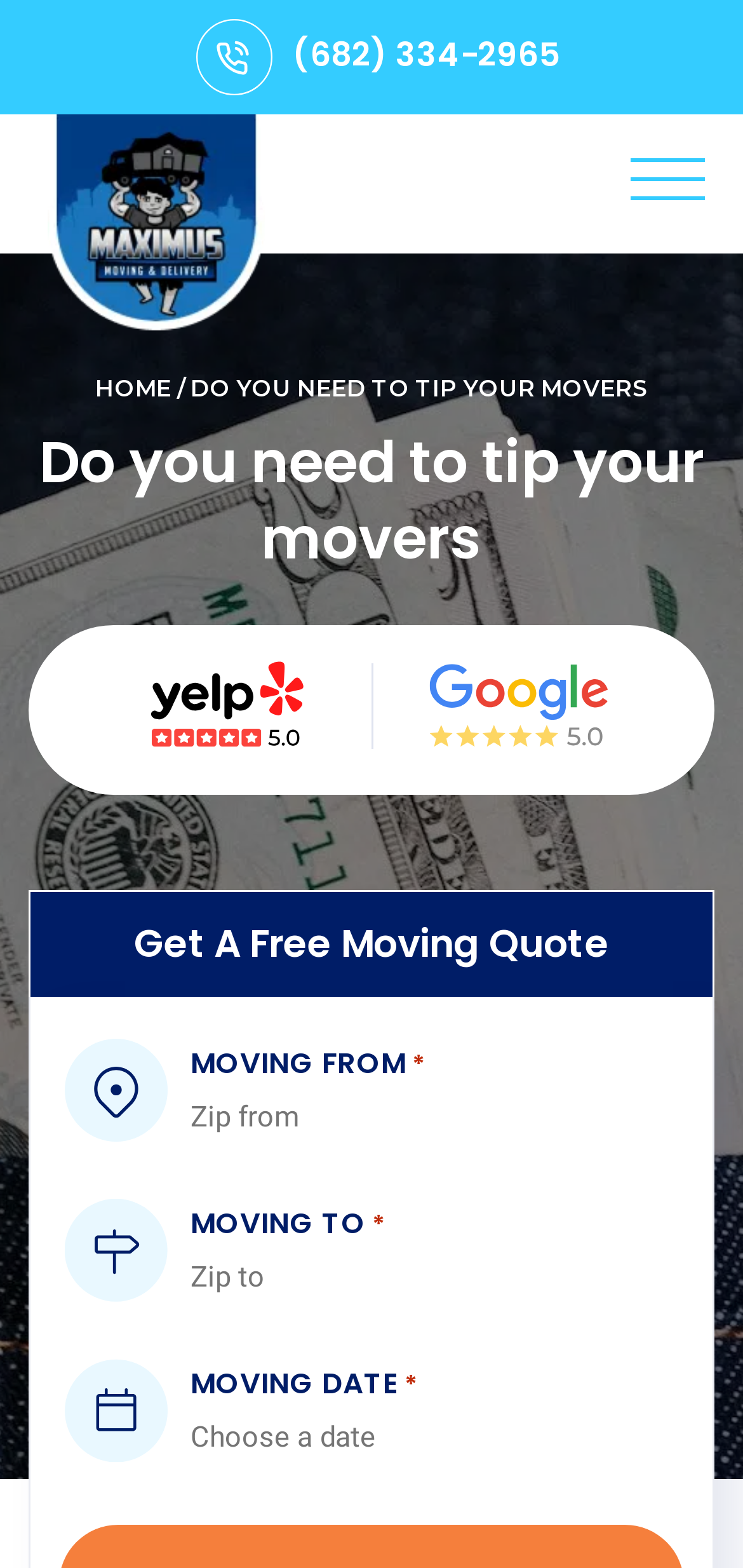What is the purpose of the form on the webpage?
From the image, provide a succinct answer in one word or a short phrase.

Get a free moving quote